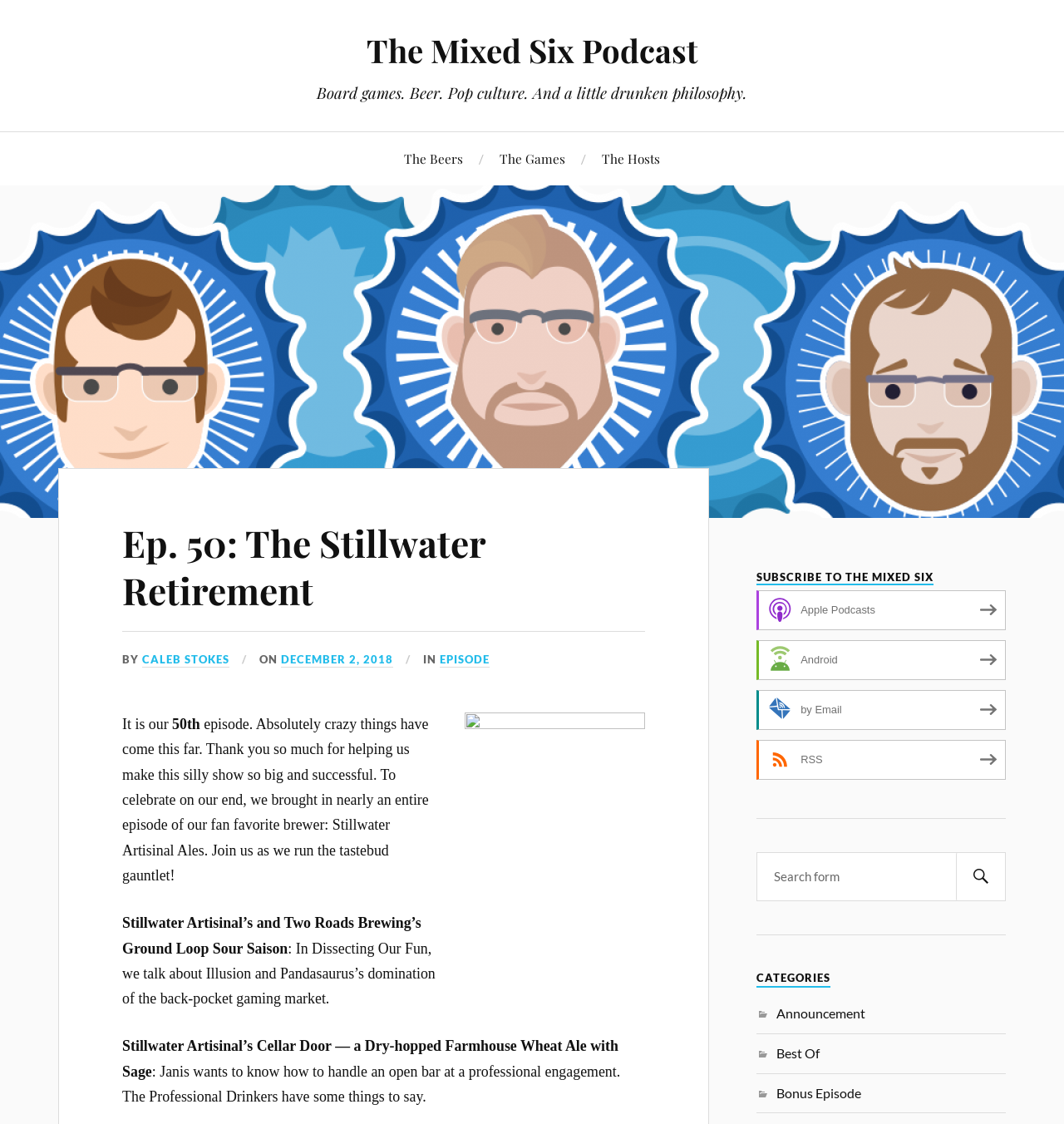Provide the bounding box coordinates of the section that needs to be clicked to accomplish the following instruction: "Click on The Mixed Six Podcast link."

[0.345, 0.026, 0.655, 0.064]